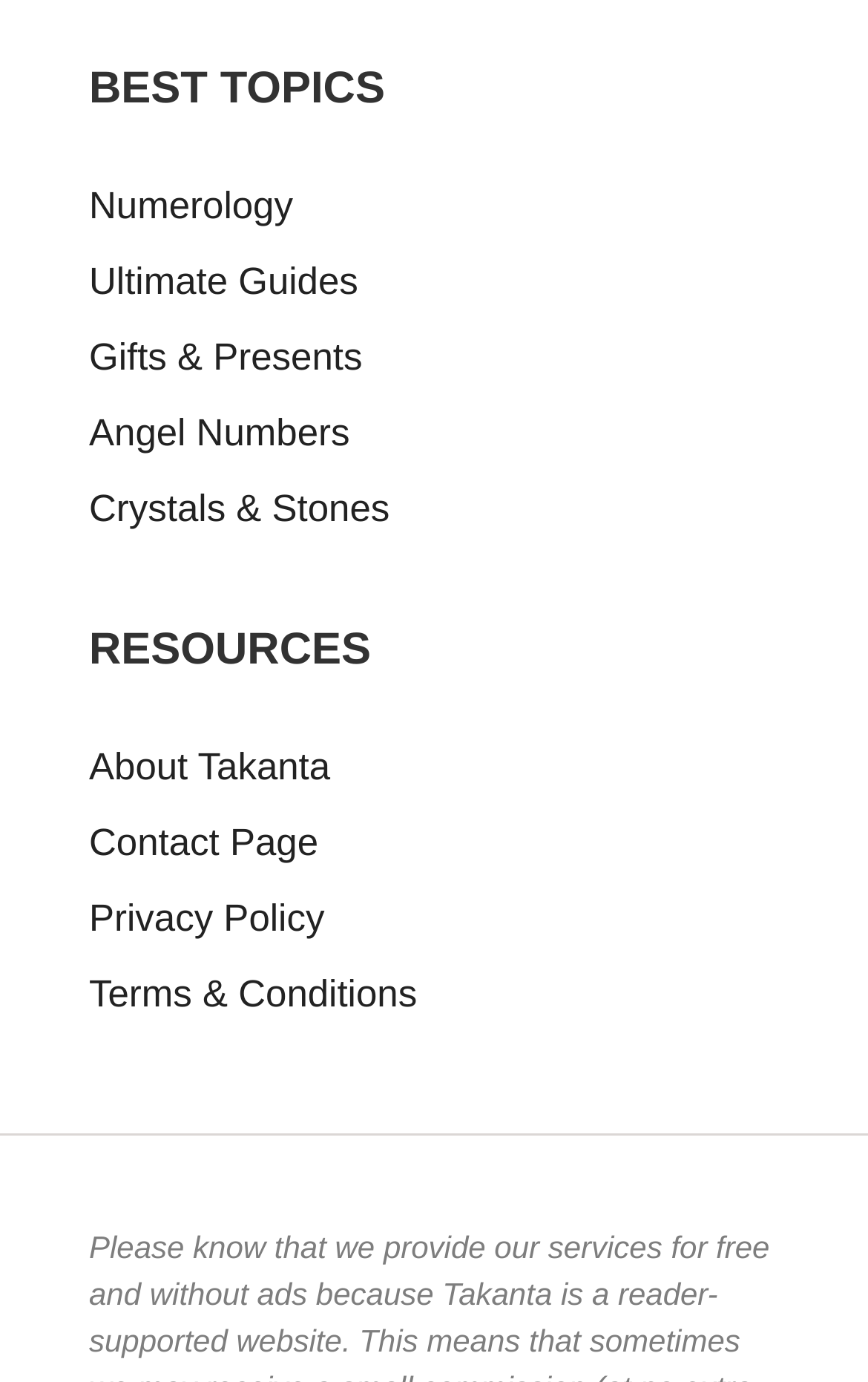Determine the bounding box coordinates of the clickable element necessary to fulfill the instruction: "Click on Numerology". Provide the coordinates as four float numbers within the 0 to 1 range, i.e., [left, top, right, bottom].

[0.103, 0.134, 0.338, 0.165]